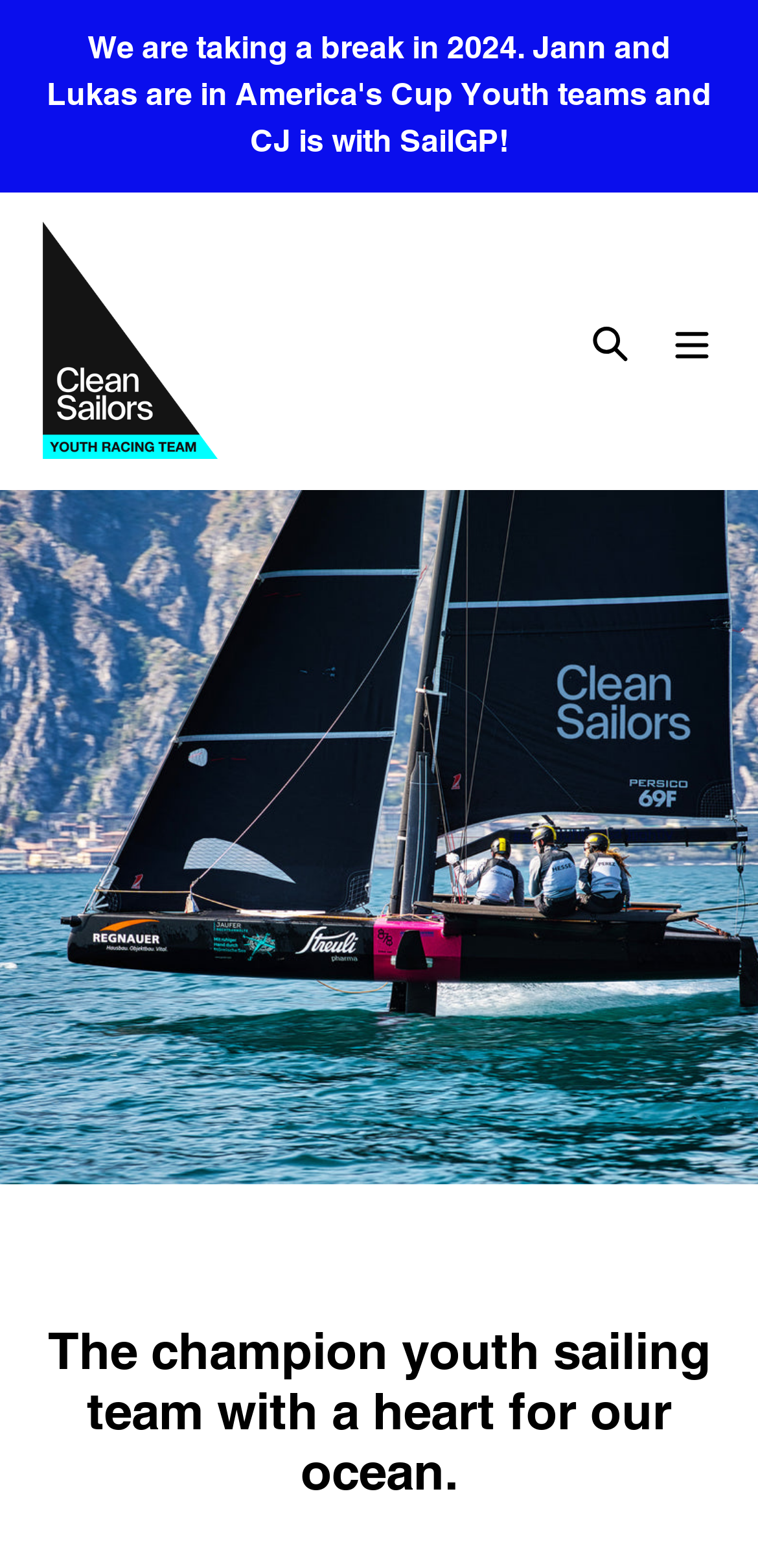Please answer the following question using a single word or phrase: 
What is the region at the top of the page for?

Announcement